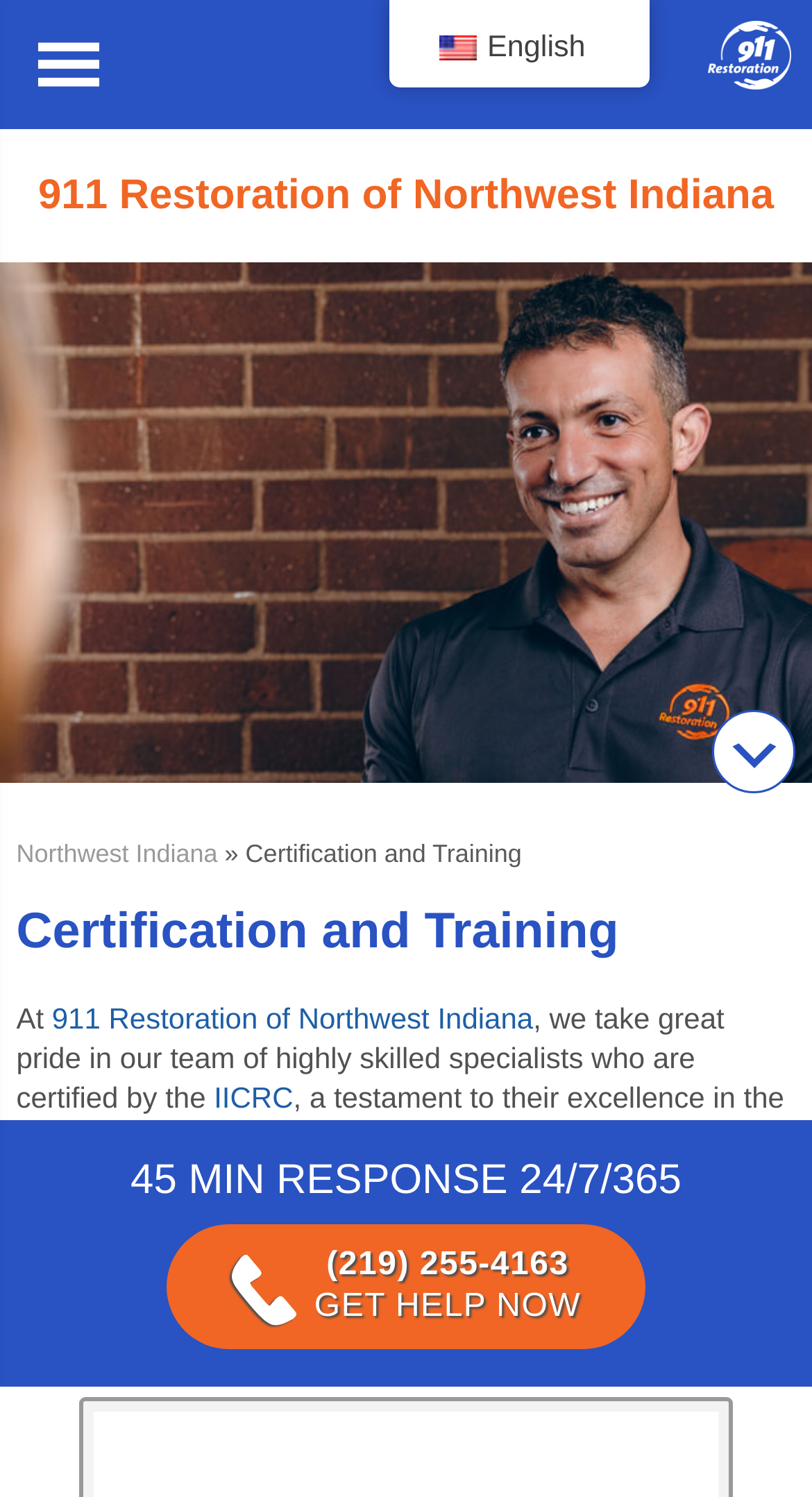What is the response time of the company? Examine the screenshot and reply using just one word or a brief phrase.

45 MIN